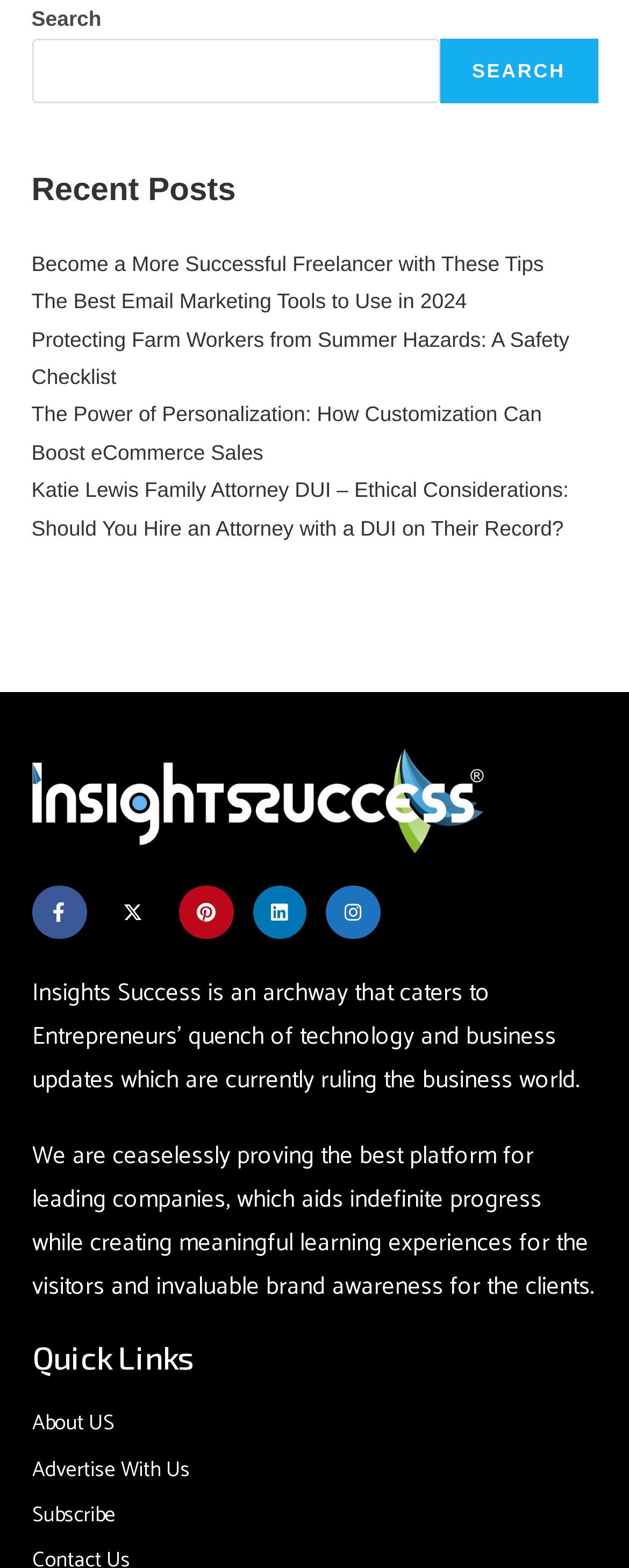Identify the bounding box coordinates of the clickable region necessary to fulfill the following instruction: "Learn more about the website". The bounding box coordinates should be four float numbers between 0 and 1, i.e., [left, top, right, bottom].

[0.051, 0.896, 0.5, 0.92]